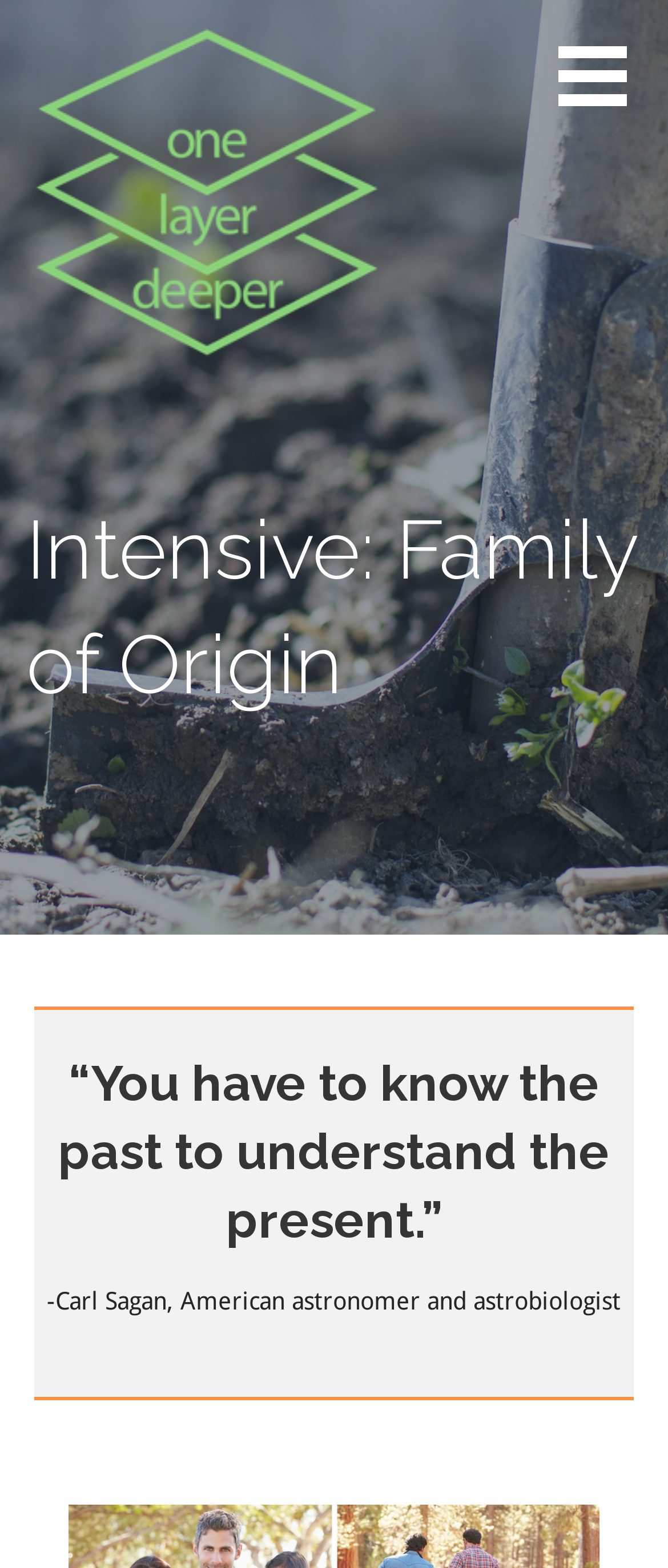Locate the UI element described by alt="One Layer Deeper" and provide its bounding box coordinates. Use the format (top-left x, top-left y, bottom-right x, bottom-right y) with all values as floating point numbers between 0 and 1.

[0.055, 0.217, 0.568, 0.234]